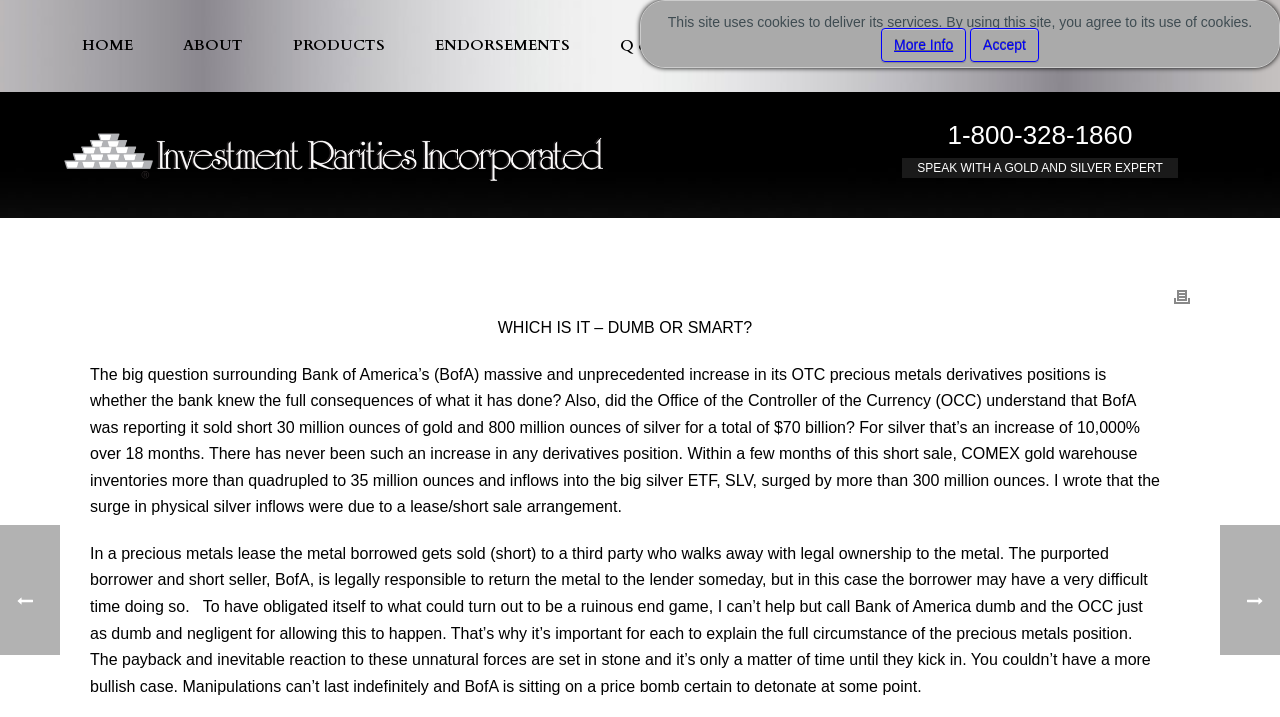Detail the webpage's structure and highlights in your description.

The webpage is about Theodore Butler's Silver Archives, which appears to be a website related to investment and precious metals. At the top of the page, there is a navigation menu with links to "HOME", "ABOUT", "PRODUCTS", "ENDORSEMENTS", "Q & A", and "CONTACT". 

Below the navigation menu, there is a prominent link with an image that reads "Gold & Silver bullion and coins since 1973". 

On the right side of the page, there are several links with small images, which may be social media links or other external links. 

Further down the page, there is a section with a phone number "1-800-328-1860" and a link to "SPEAK WITH A GOLD AND SILVER EXPERT". 

Below this section, there is a long article with two static text blocks. The article discusses Bank of America's massive increase in its OTC precious metals derivatives positions and its potential consequences. The text is divided into two blocks, with the first block asking whether Bank of America knew the full consequences of its actions and whether the Office of the Controller of the Currency understood the situation. The second block explains the potential risks and consequences of this situation. 

On the top-right corner of the page, there is a link to "Print" with a small image. 

At the very bottom of the page, there is a notice about the site using cookies, with links to "More Info" and "Accept".